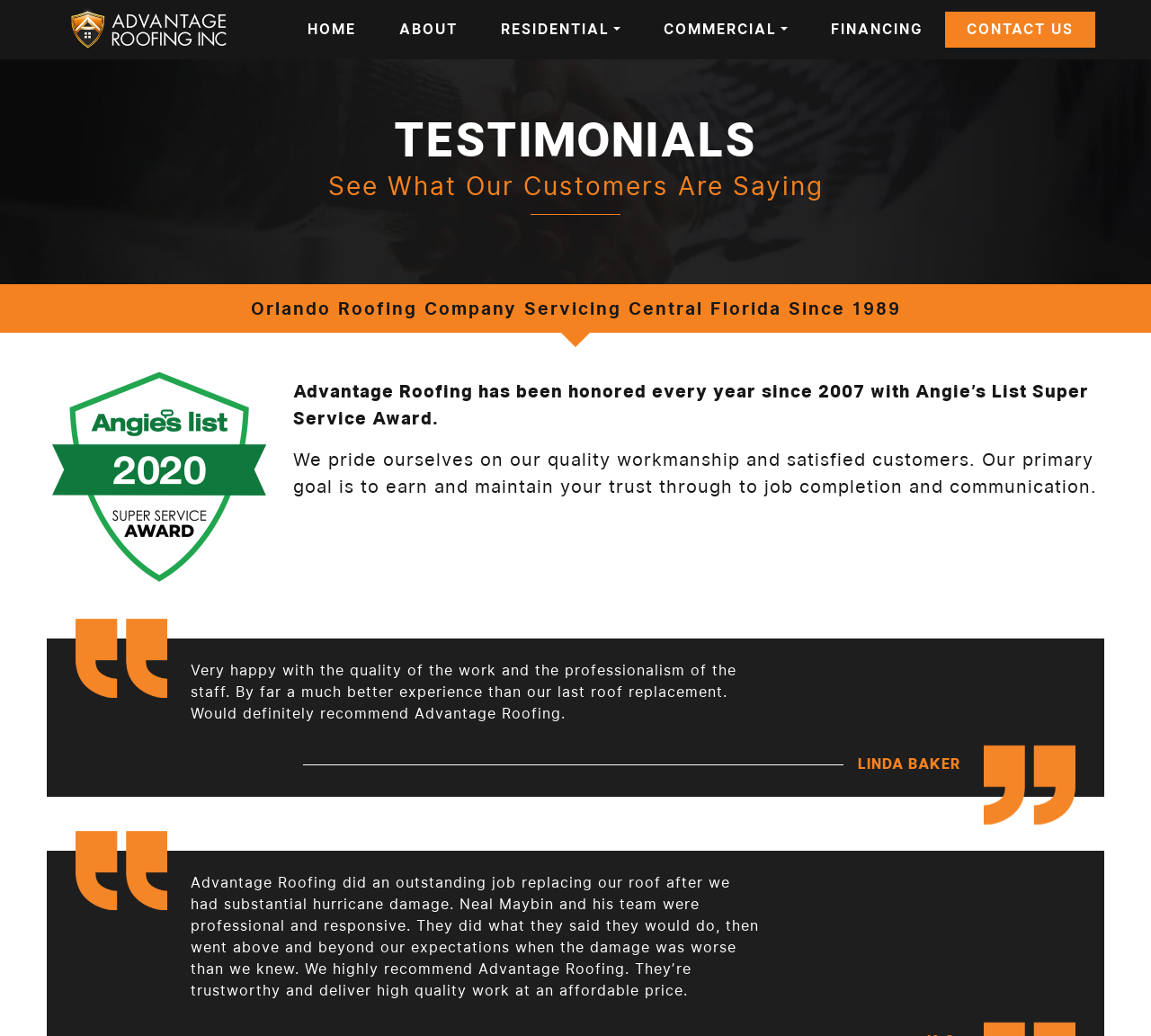Identify the bounding box coordinates for the UI element mentioned here: "Contact Us". Provide the coordinates as four float values between 0 and 1, i.e., [left, top, right, bottom].

[0.821, 0.011, 0.952, 0.046]